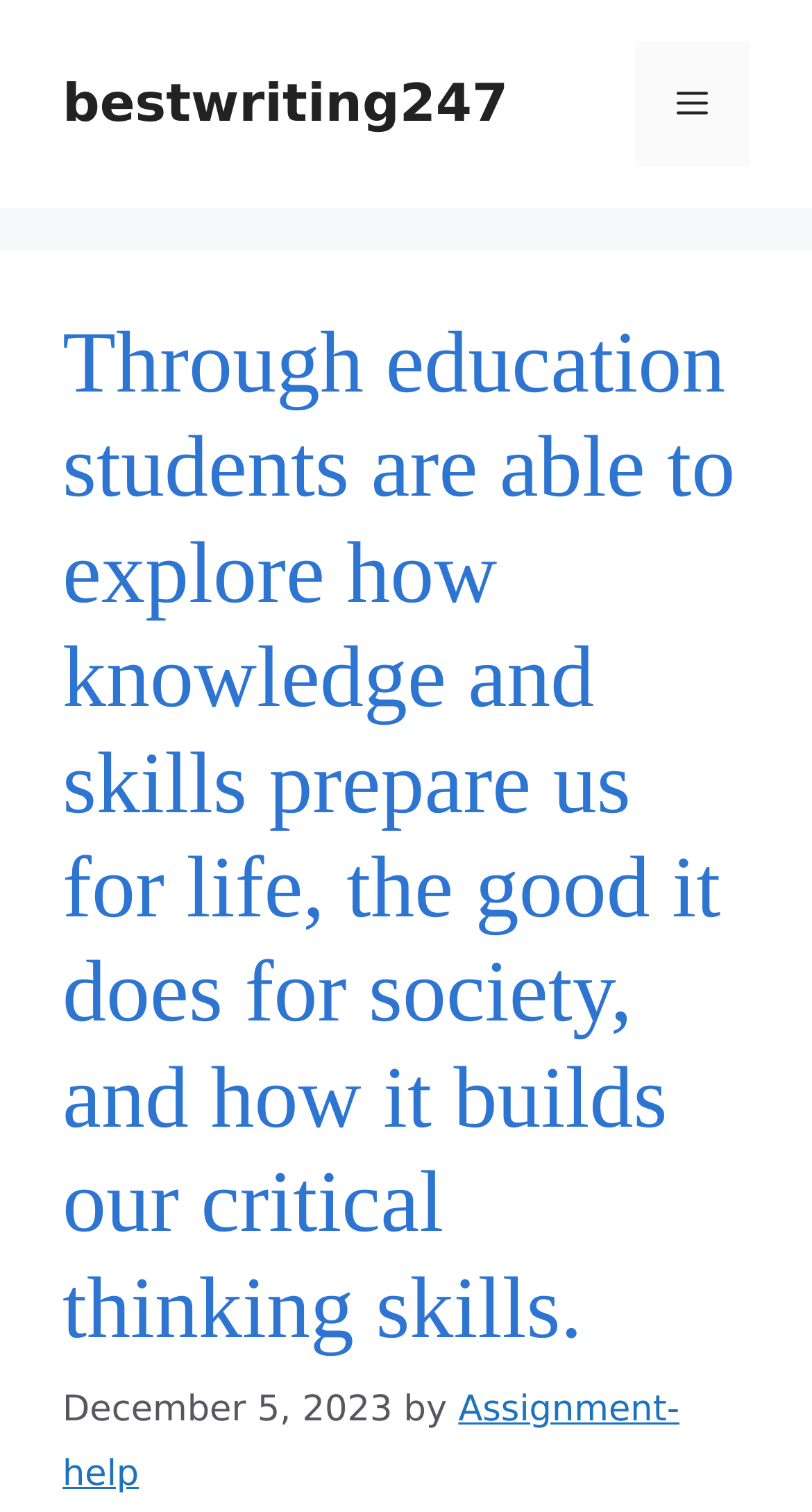Provide a thorough and detailed response to the question by examining the image: 
What is the purpose of the button in the navigation section?

The button in the navigation section is labeled as 'Menu' and has an attribute 'expanded' set to 'False', indicating that it is used to toggle the menu. This can be inferred from the element's description and its position in the navigation section.